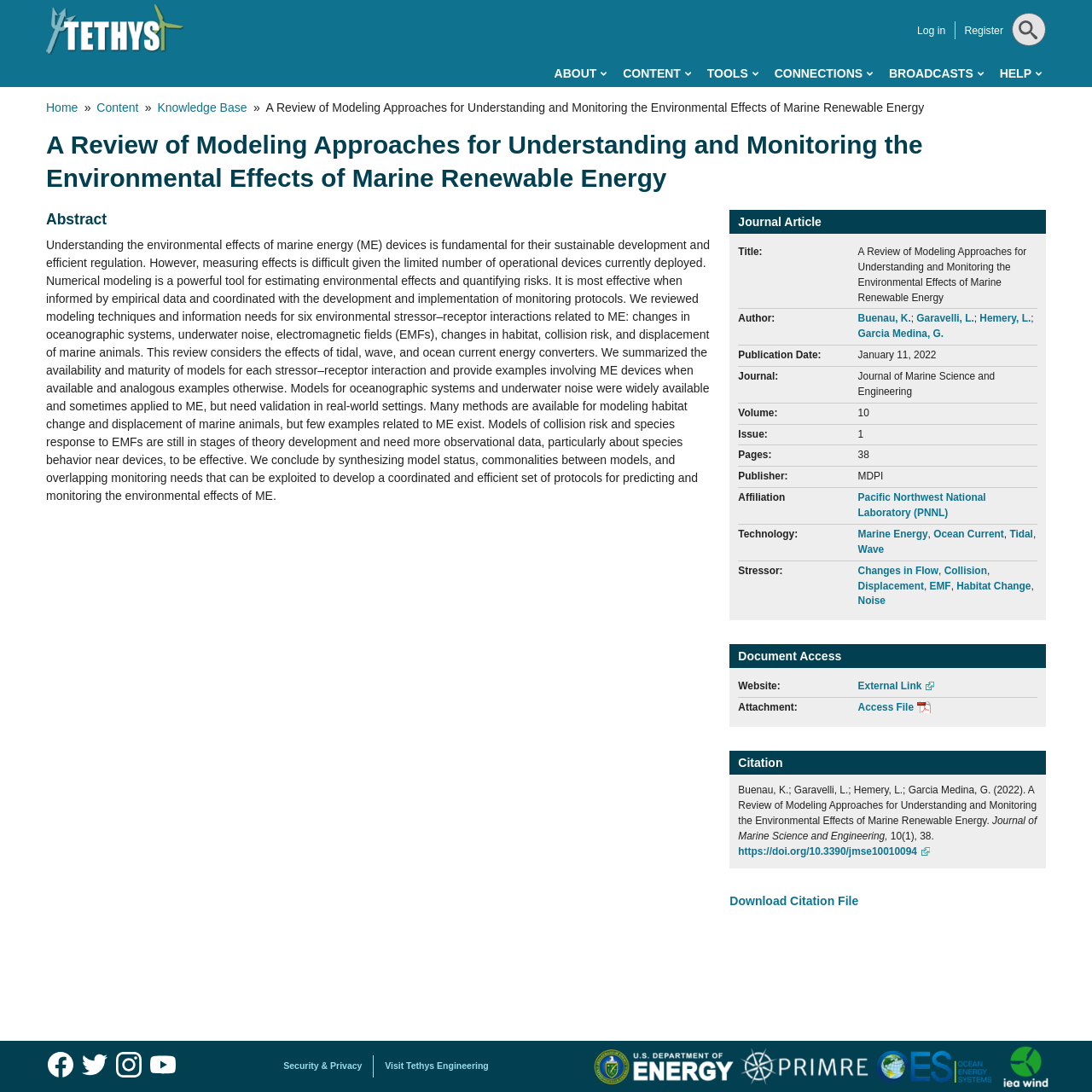Who are the authors of the journal article?
Answer the question based on the image using a single word or a brief phrase.

Buenau, K.; Garavelli, L.; Hemery, L.; Garcia Medina, G.